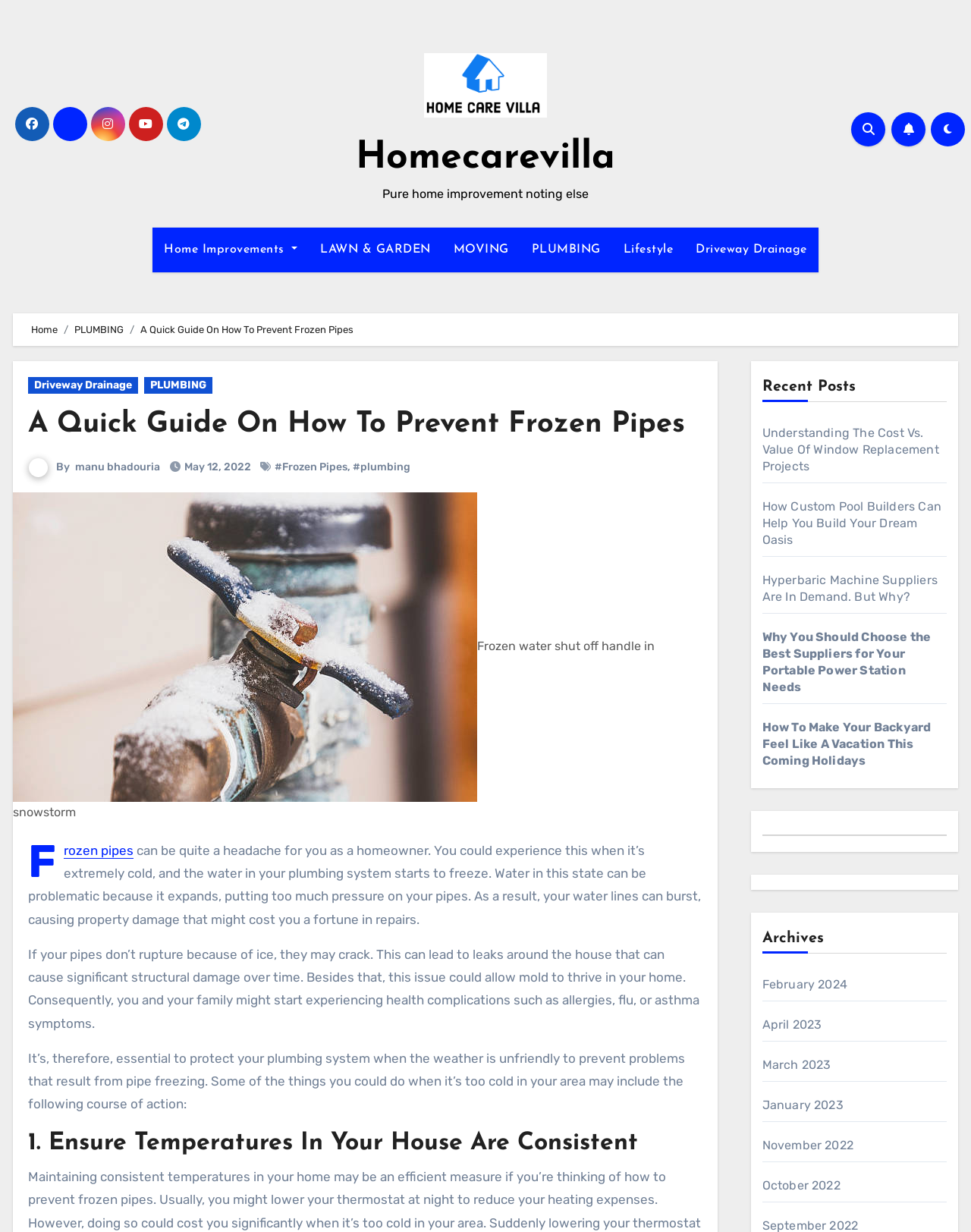Find and indicate the bounding box coordinates of the region you should select to follow the given instruction: "Read the article about Frozen Pipes".

[0.013, 0.519, 0.491, 0.53]